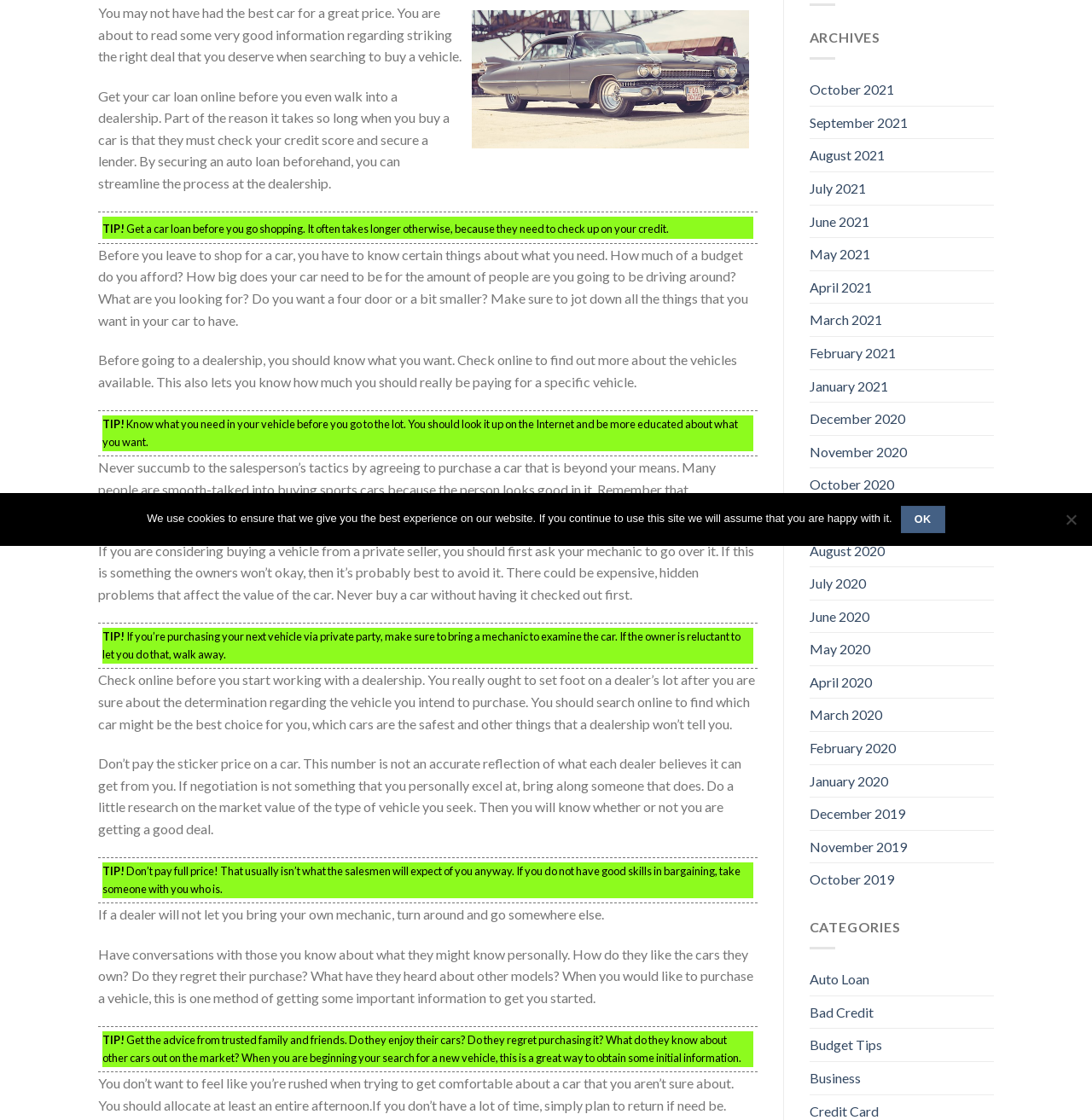Please provide the bounding box coordinate of the region that matches the element description: April 2020. Coordinates should be in the format (top-left x, top-left y, bottom-right x, bottom-right y) and all values should be between 0 and 1.

[0.741, 0.595, 0.798, 0.623]